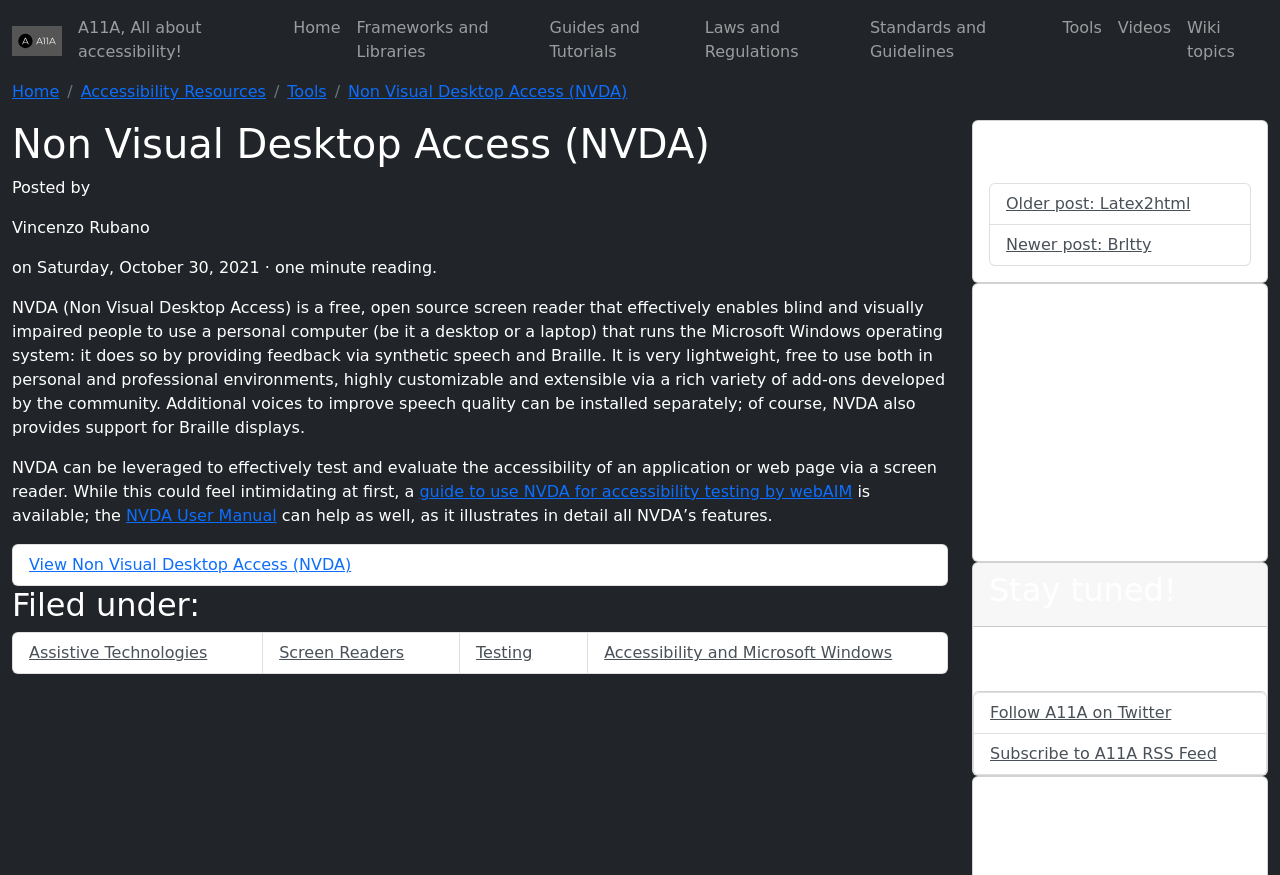Provide a thorough summary of the webpage.

The webpage is about Non Visual Desktop Access (NVDA), a free and open-source screen reader that enables blind and visually impaired people to use a personal computer with the Microsoft Windows operating system. 

At the top of the page, there is an A11A logo, which is an image with the A11A string and an A within a circle. Next to the logo, there is a link to skip to the main content. 

Below the logo, there is a navigation menu with links to the main menu, including Home, Frameworks and Libraries, Guides and Tutorials, Laws and Regulations, Standards and Guidelines, Tools, Videos, and Wiki topics. 

On the left side of the page, there is a "You are here" navigation menu, which shows the current location of the user on the website. This menu includes links to Home, Accessibility Resources, Tools, and Non Visual Desktop Access (NVDA).

The main content of the page is an article about NVDA, which provides a detailed description of the screen reader, its features, and its uses. The article is divided into several sections, including a heading, a description of NVDA, and links to related resources, such as a guide to using NVDA for accessibility testing and the NVDA User Manual.

Below the article, there are several sections, including "Filed under:", which lists categories related to the article, such as Assistive Technologies, Screen Readers, Testing, and Accessibility and Microsoft Windows. There are also links to related posts, including "Older post: Latex2html" and "Newer post: Brltty".

Further down the page, there are sections for "You might also like", which lists links to other related articles, such as "Gnome Orca" and "Using JAWS to Evaluate Web Accessibility". There is also a section for "Stay tuned!", which includes links to follow A11A on Twitter and subscribe to the A11A RSS Feed. Finally, there is a section for "Latest Topics from the Wiki", which lists links to the latest topics from the A11A wiki.